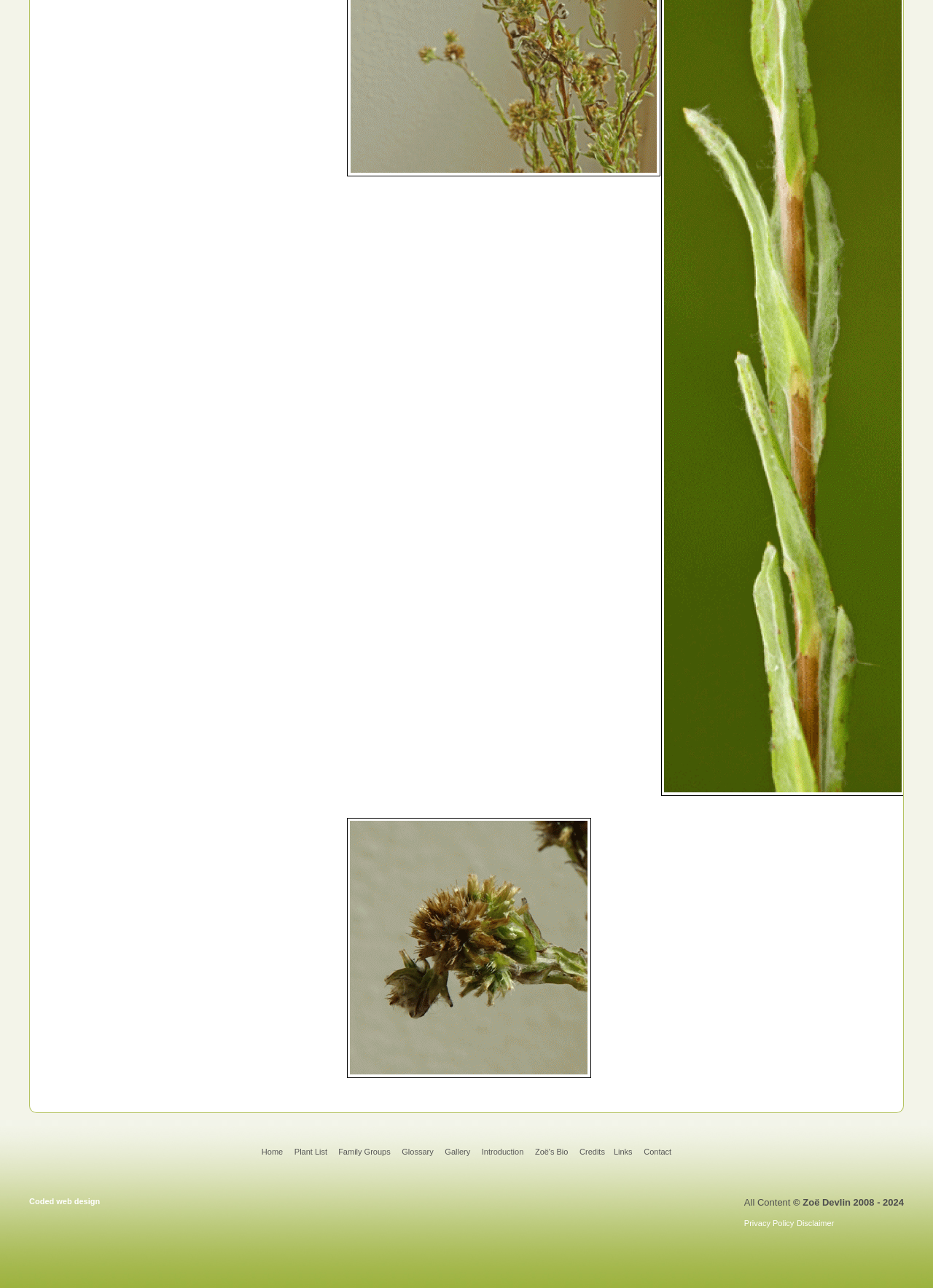Predict the bounding box of the UI element based on the description: "The Irish Whip". The coordinates should be four float numbers between 0 and 1, formatted as [left, top, right, bottom].

None